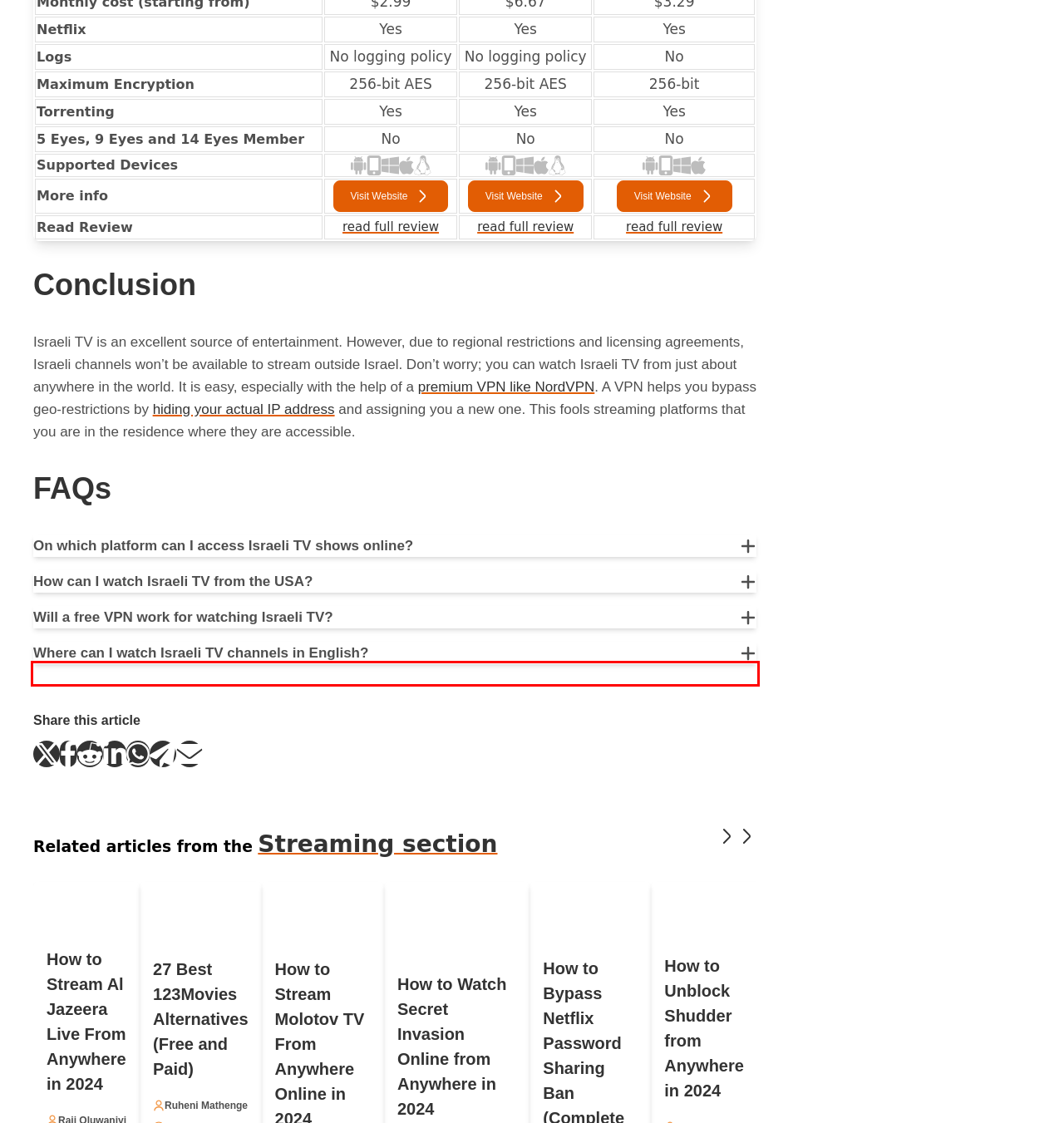You have a screenshot of a webpage with a UI element highlighted by a red bounding box. Use OCR to obtain the text within this highlighted area.

: much like Netflix, you can access a library of films and original shows. The content mainly comes with English subtitles.